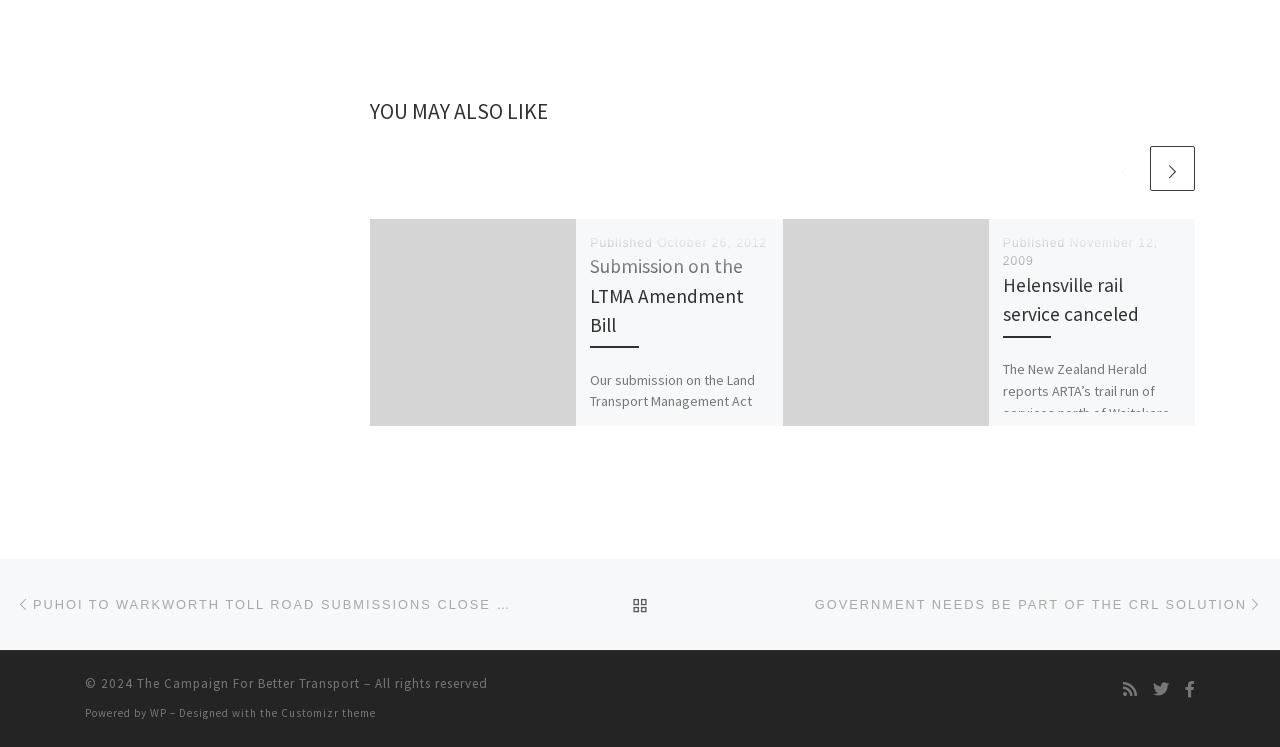Use a single word or phrase to respond to the question:
What is the date of the second article?

November 12, 2009